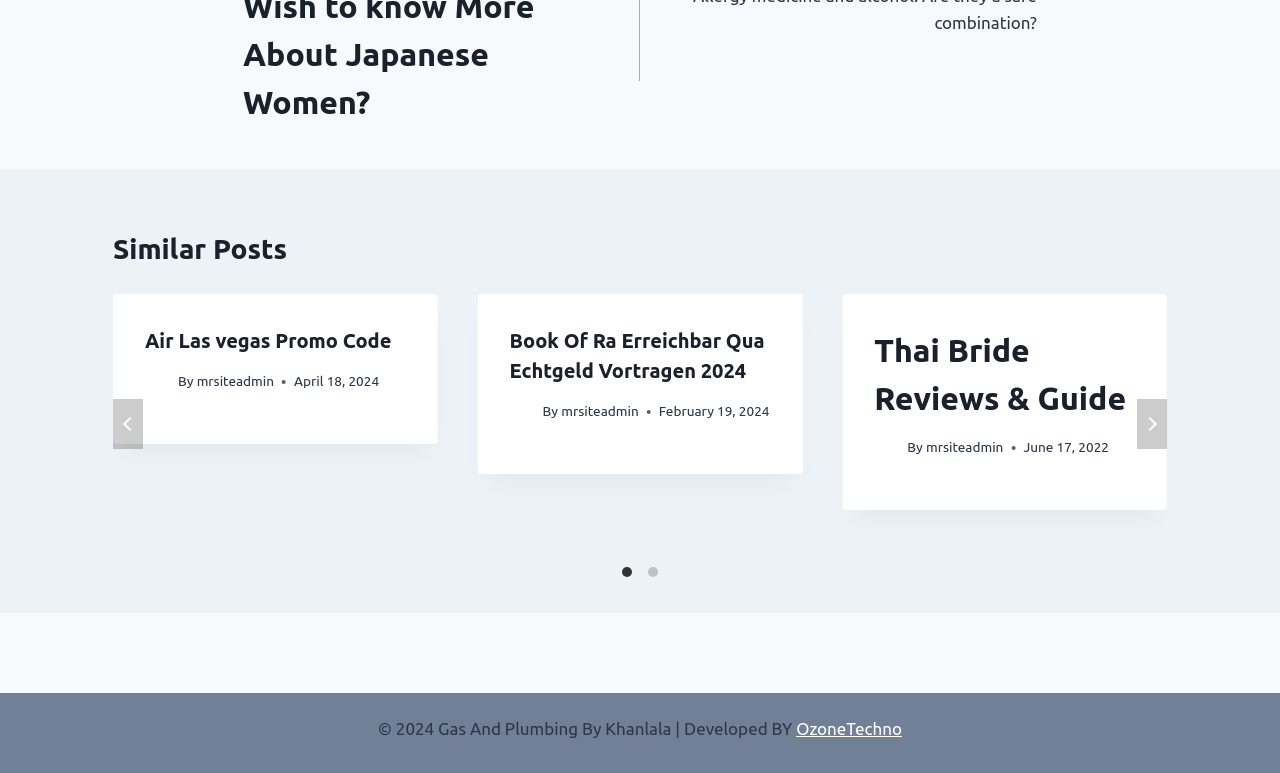Look at the image and answer the question in detail:
How many articles are on this page?

I counted the number of article elements on the page, which are [415], [416], and [417]. Each of these elements contains a heading, links, and other information, indicating that they are separate articles.